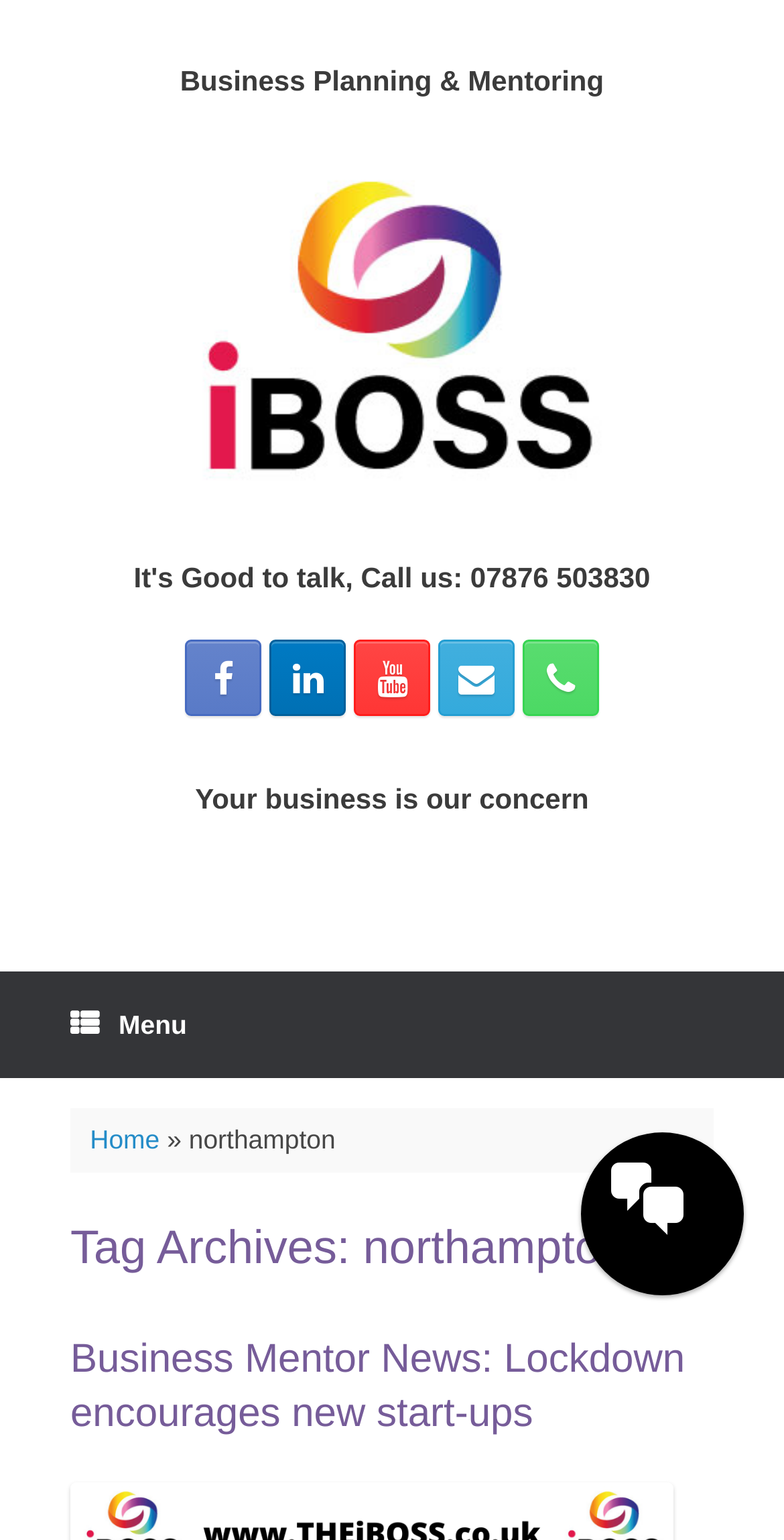Highlight the bounding box coordinates of the element that should be clicked to carry out the following instruction: "Read the Business Mentor News". The coordinates must be given as four float numbers ranging from 0 to 1, i.e., [left, top, right, bottom].

[0.09, 0.869, 0.874, 0.933]